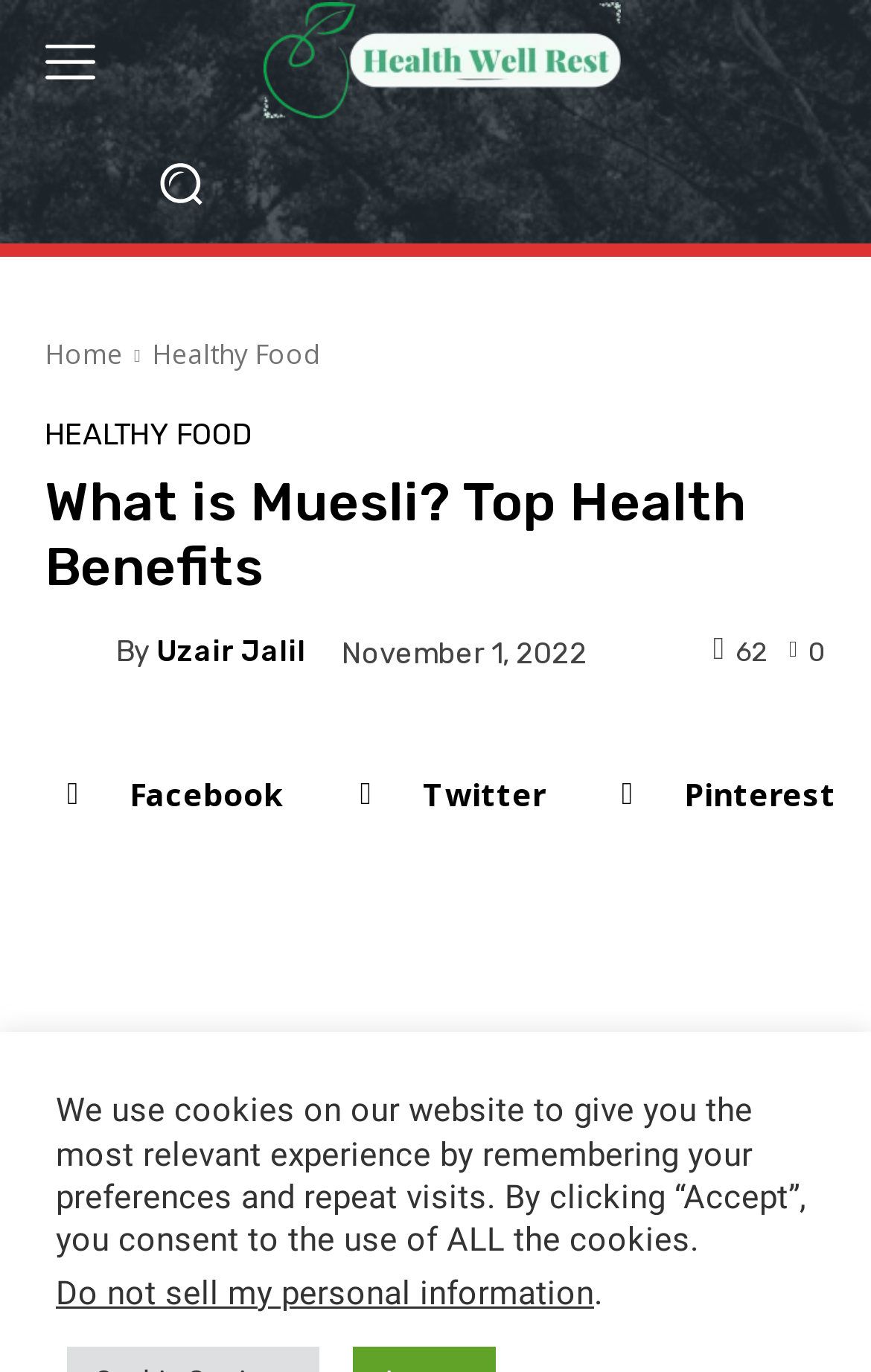Using the provided element description, identify the bounding box coordinates as (top-left x, top-left y, bottom-right x, bottom-right y). Ensure all values are between 0 and 1. Description: Insurance (8)

None